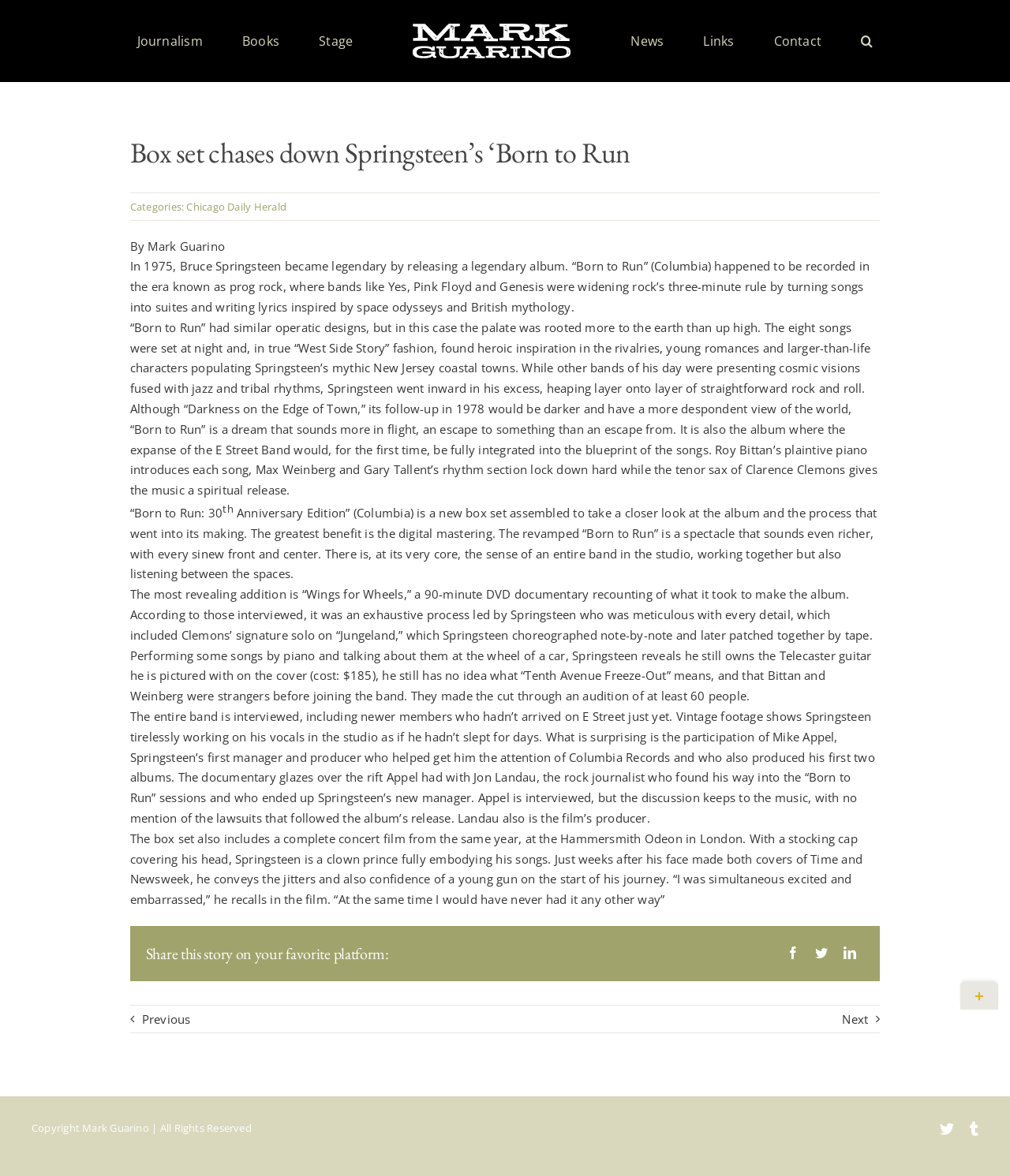Please find the bounding box coordinates for the clickable element needed to perform this instruction: "Click on the 'Journalism' link".

[0.136, 0.02, 0.201, 0.05]